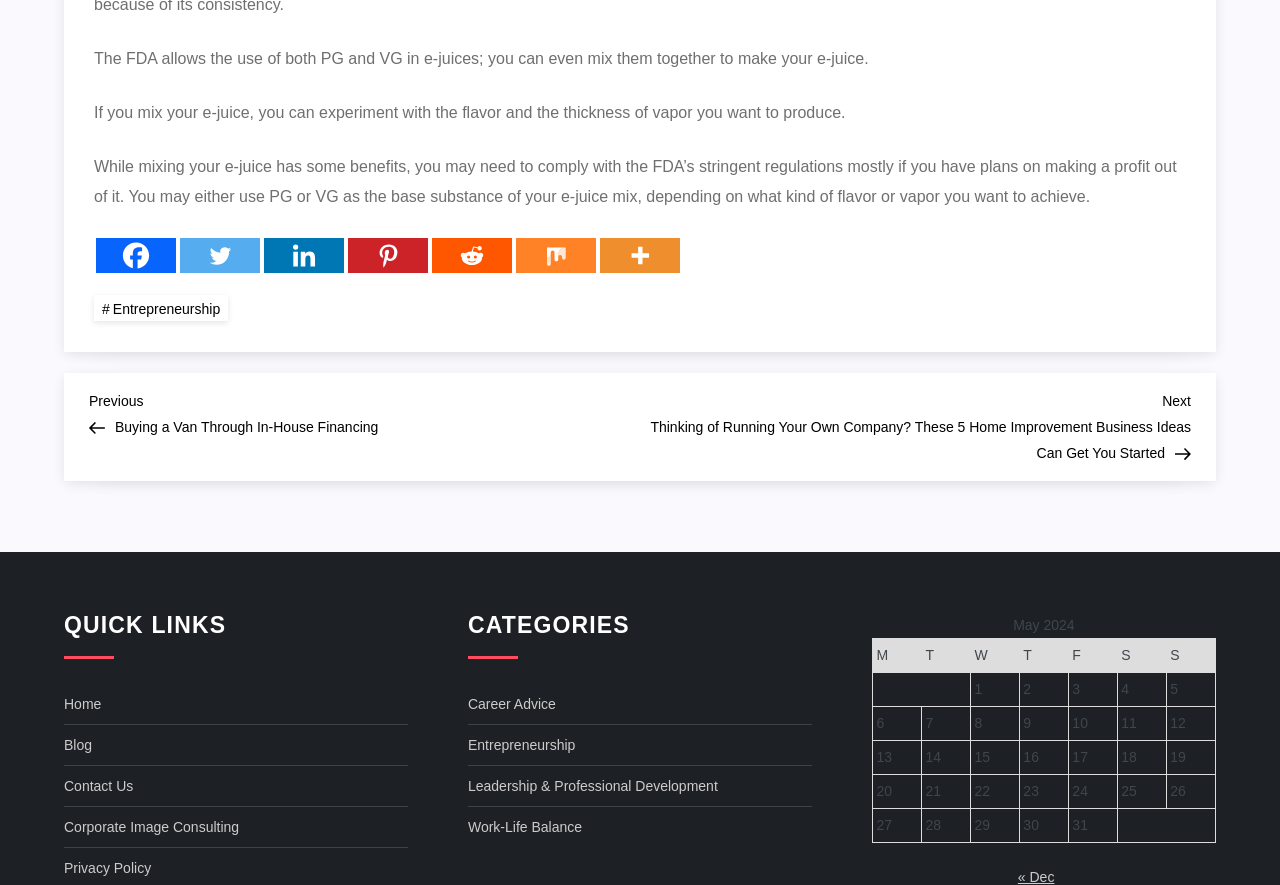What is the purpose of the 'Corporate Image Consulting' link?
Look at the screenshot and respond with a single word or phrase.

Unknown